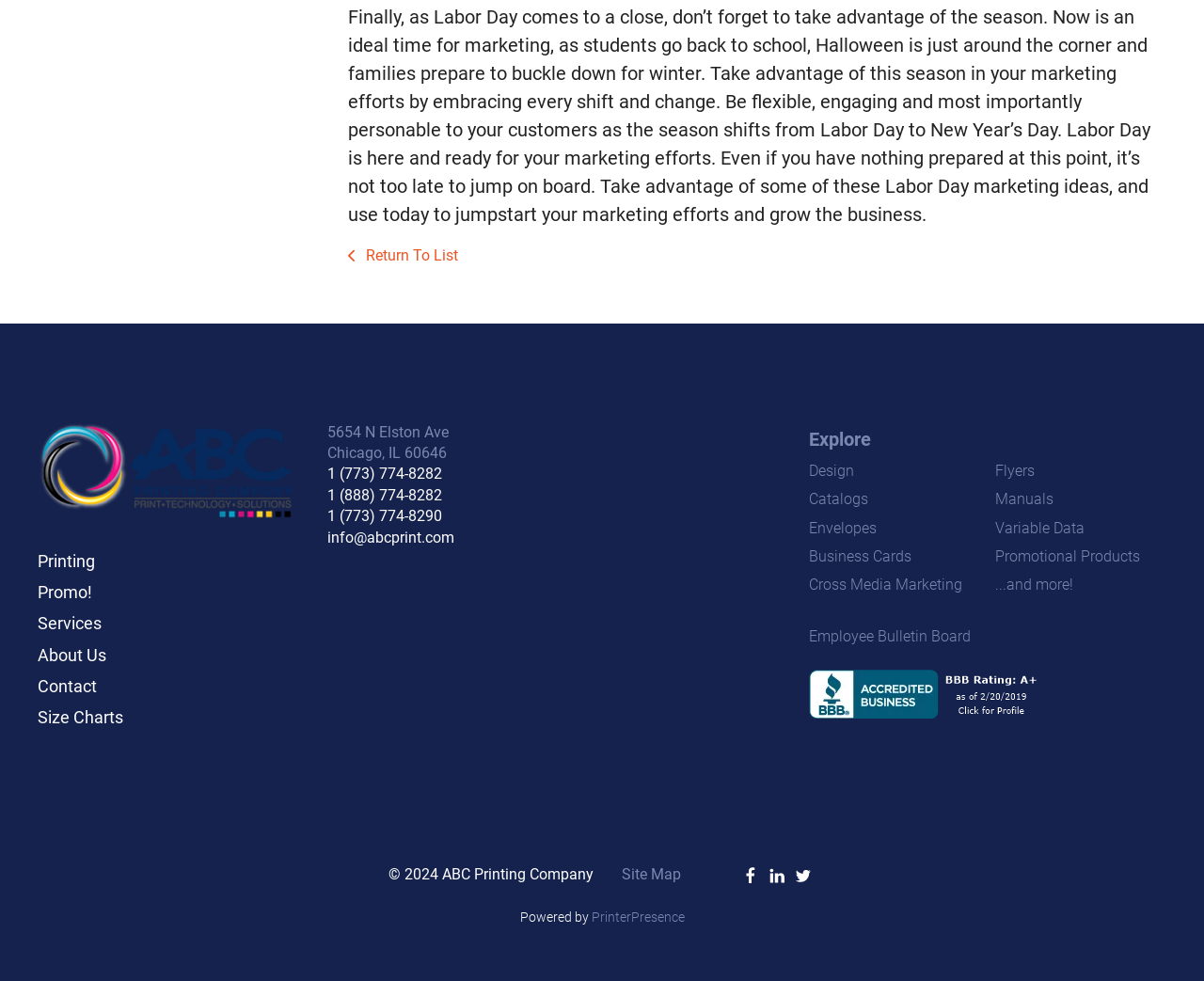Locate the bounding box coordinates of the area that needs to be clicked to fulfill the following instruction: "View site map". The coordinates should be in the format of four float numbers between 0 and 1, namely [left, top, right, bottom].

[0.516, 0.882, 0.565, 0.9]